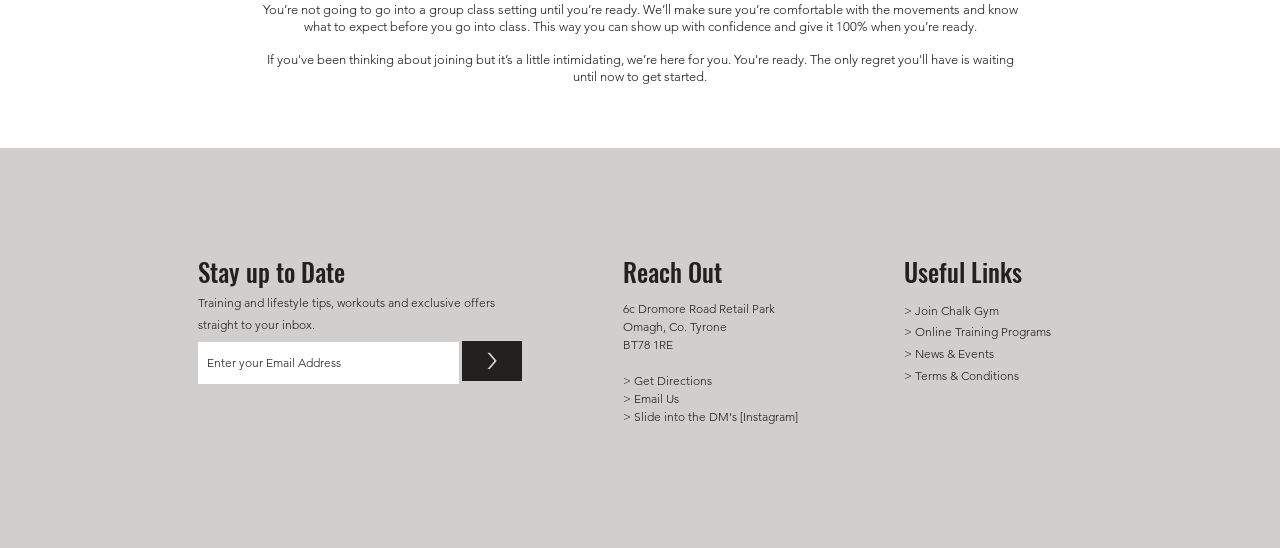Given the webpage screenshot, identify the bounding box of the UI element that matches this description: "> Email Us".

[0.487, 0.713, 0.53, 0.741]